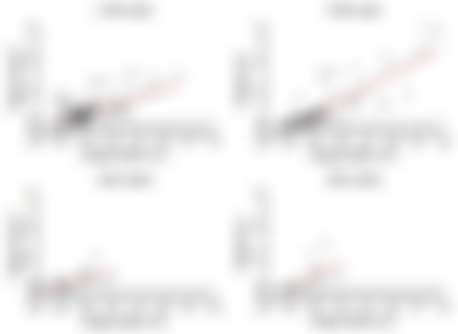Use a single word or phrase to answer the question: What is the purpose of the visualizations?

To summarize findings